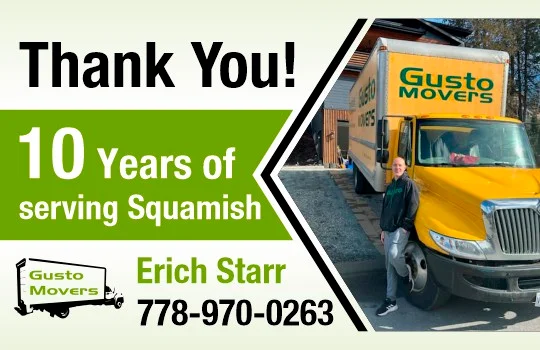Can you look at the image and give a comprehensive answer to the question:
How many years of service is being celebrated?

The image celebrates a significant milestone for Gusto Movers, showcasing a joyful acknowledgment of their 10 years of service to the Squamish community, as mentioned in the caption.